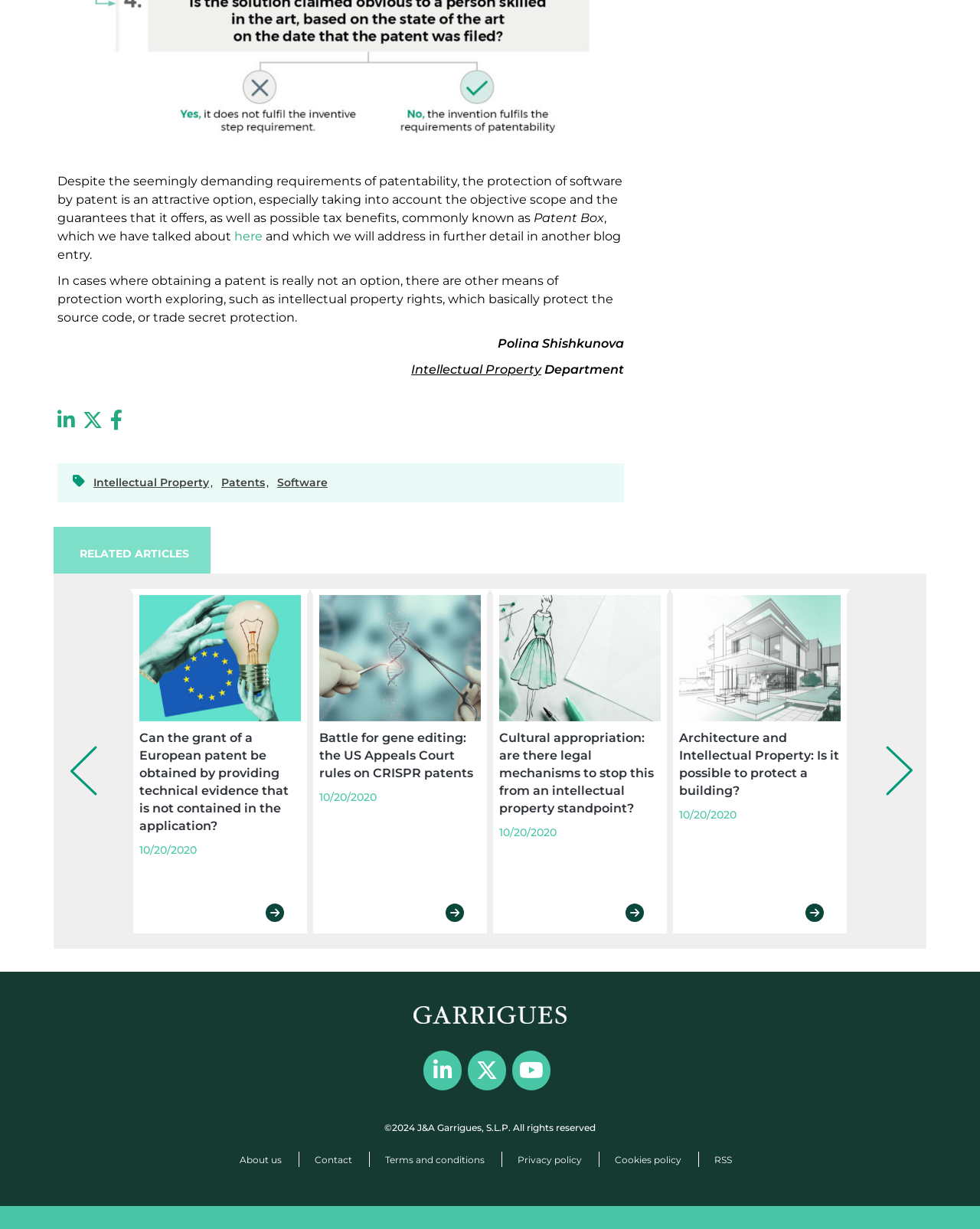Using the information in the image, could you please answer the following question in detail:
What is the topic of the blog post?

The topic of the blog post is patent protection, as indicated by the text 'Despite the seemingly demanding requirements of patentability, the protection of software by patent is an attractive option...' at the top of the page.